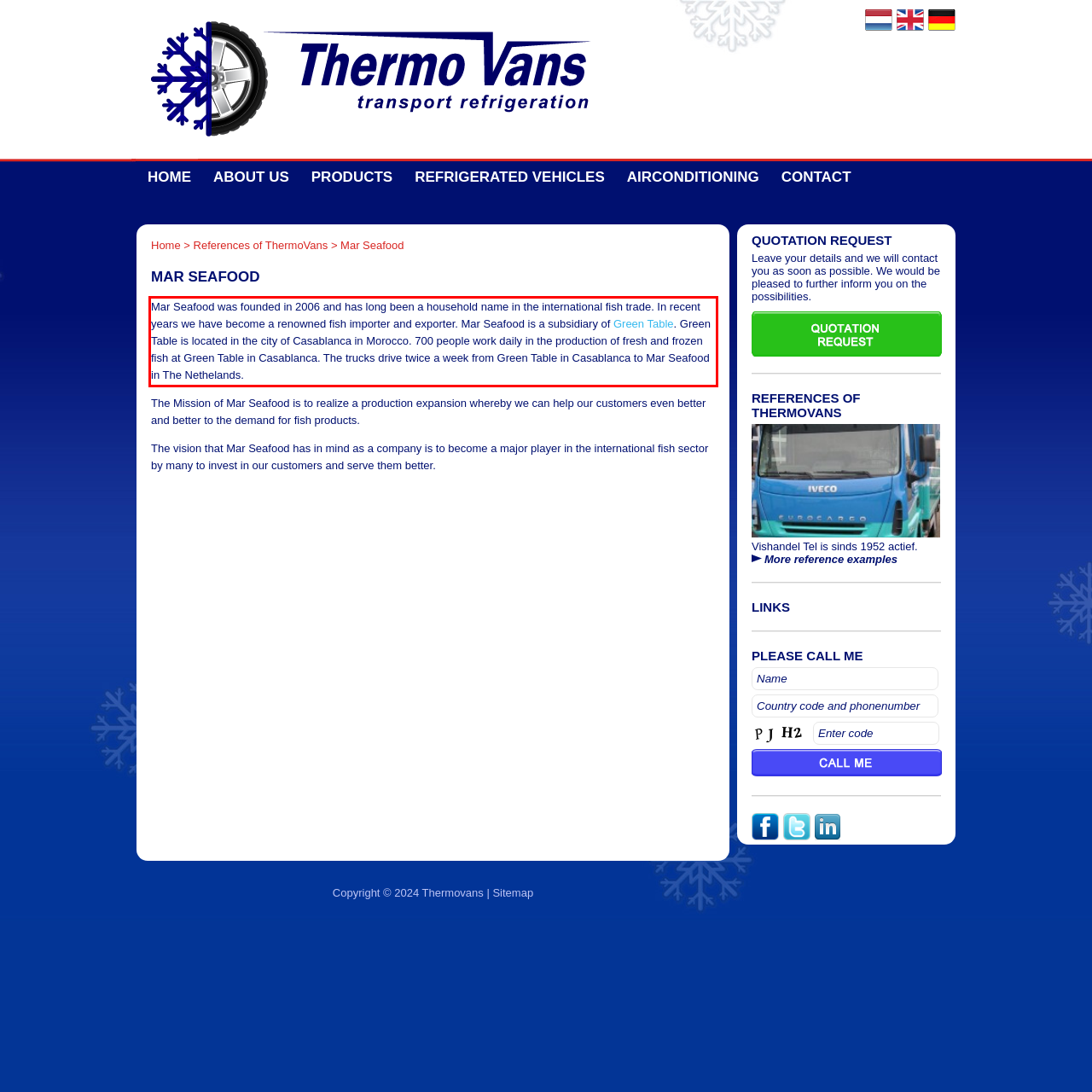Within the provided webpage screenshot, find the red rectangle bounding box and perform OCR to obtain the text content.

Mar Seafood was founded in 2006 and has long been a household name in the international fish trade. In recent years we have become a renowned fish importer and exporter. Mar Seafood is a subsidiary of Green Table. Green Table is located in the city of Casablanca in Morocco. 700 people work daily in the production of fresh and frozen fish at Green Table in Casablanca. The trucks drive twice a week from Green Table in Casablanca to Mar Seafood in The Nethelands.